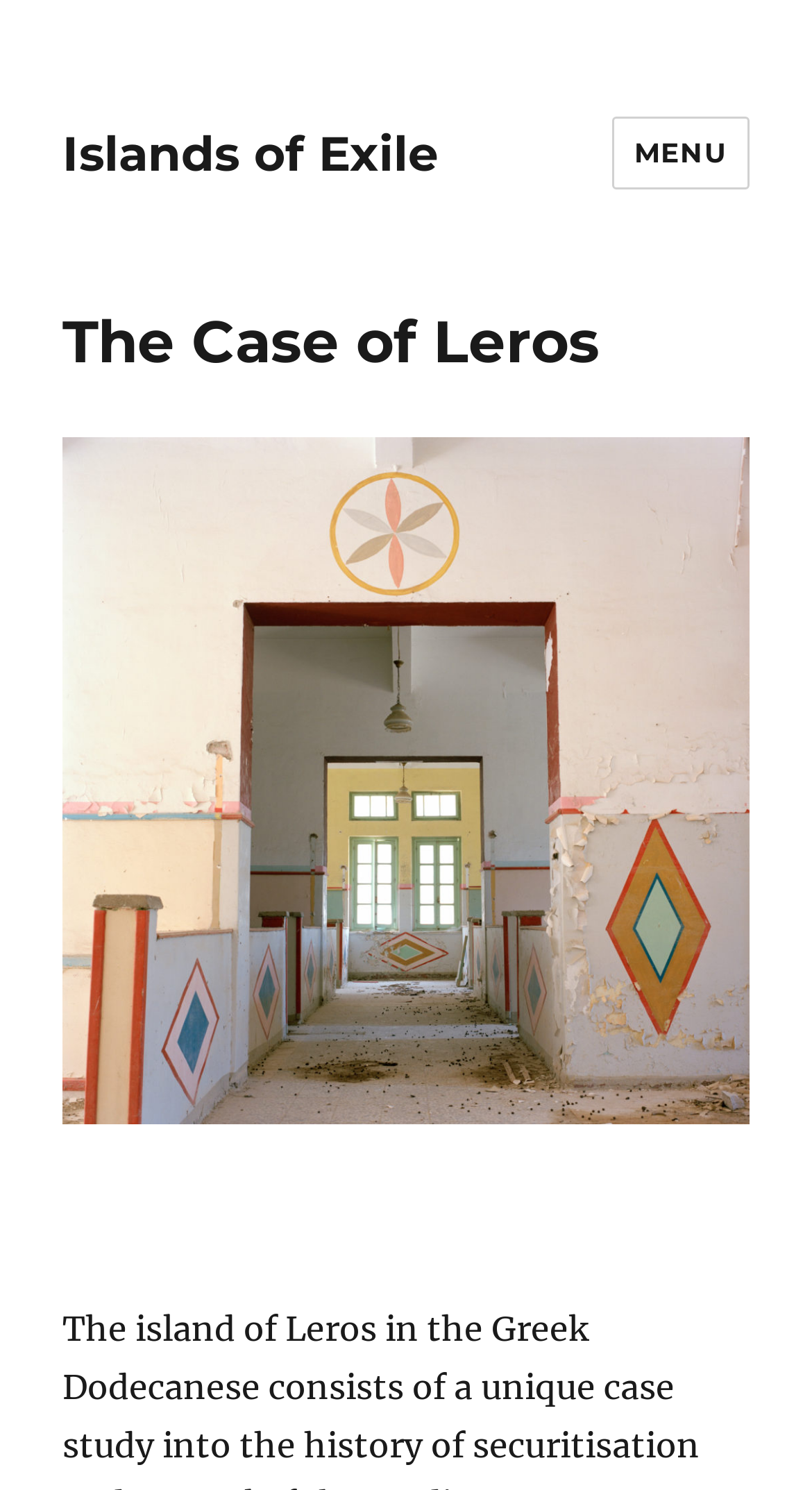Please identify the webpage's heading and generate its text content.

The Case of Leros